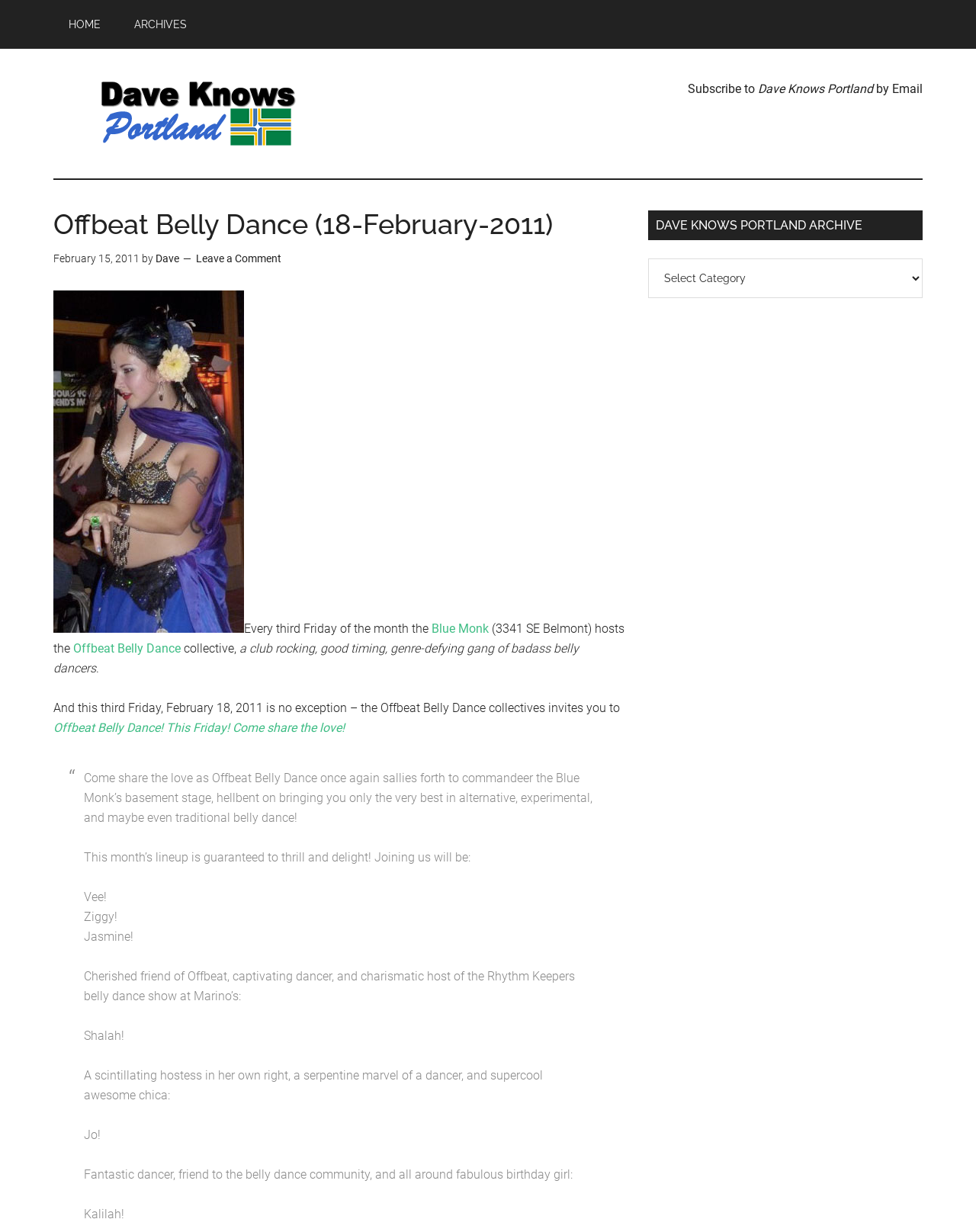Answer the following query concisely with a single word or phrase:
Where is the Offbeat Belly Dance event held?

Blue Monk